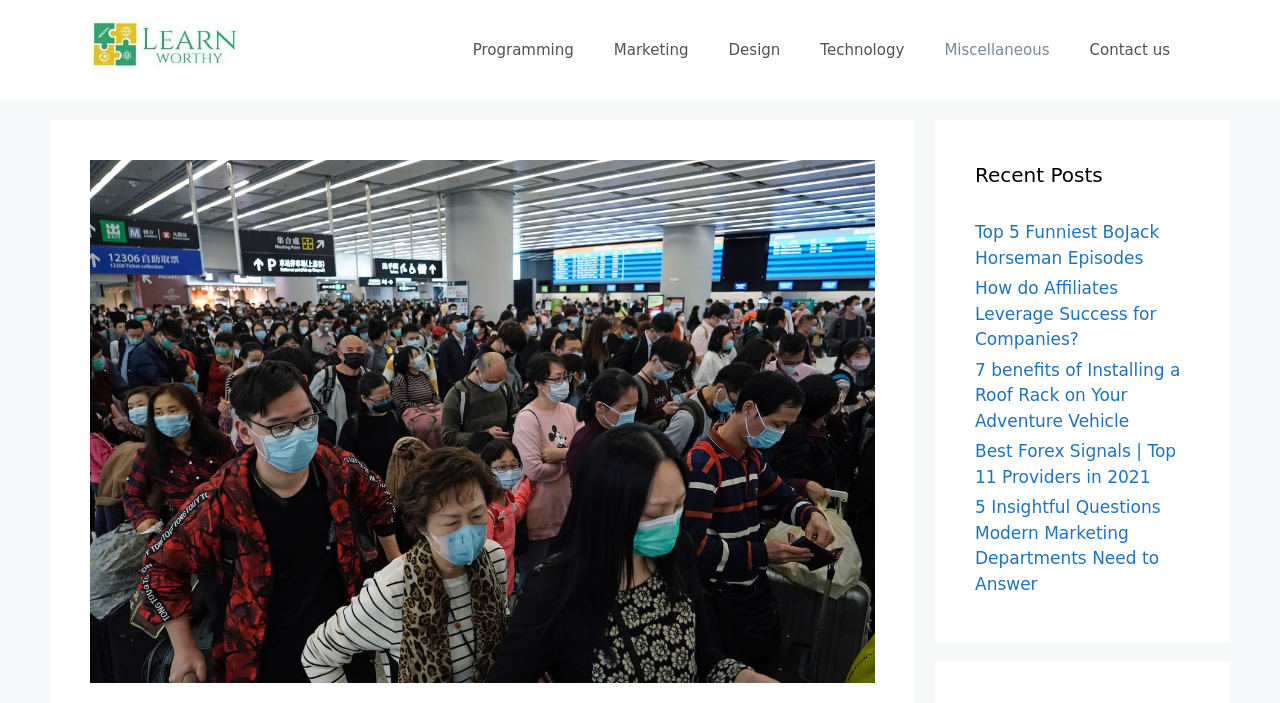Bounding box coordinates are specified in the format (top-left x, top-left y, bottom-right x, bottom-right y). All values are floating point numbers bounded between 0 and 1. Please provide the bounding box coordinate of the region this sentence describes: Programming

[0.354, 0.028, 0.464, 0.114]